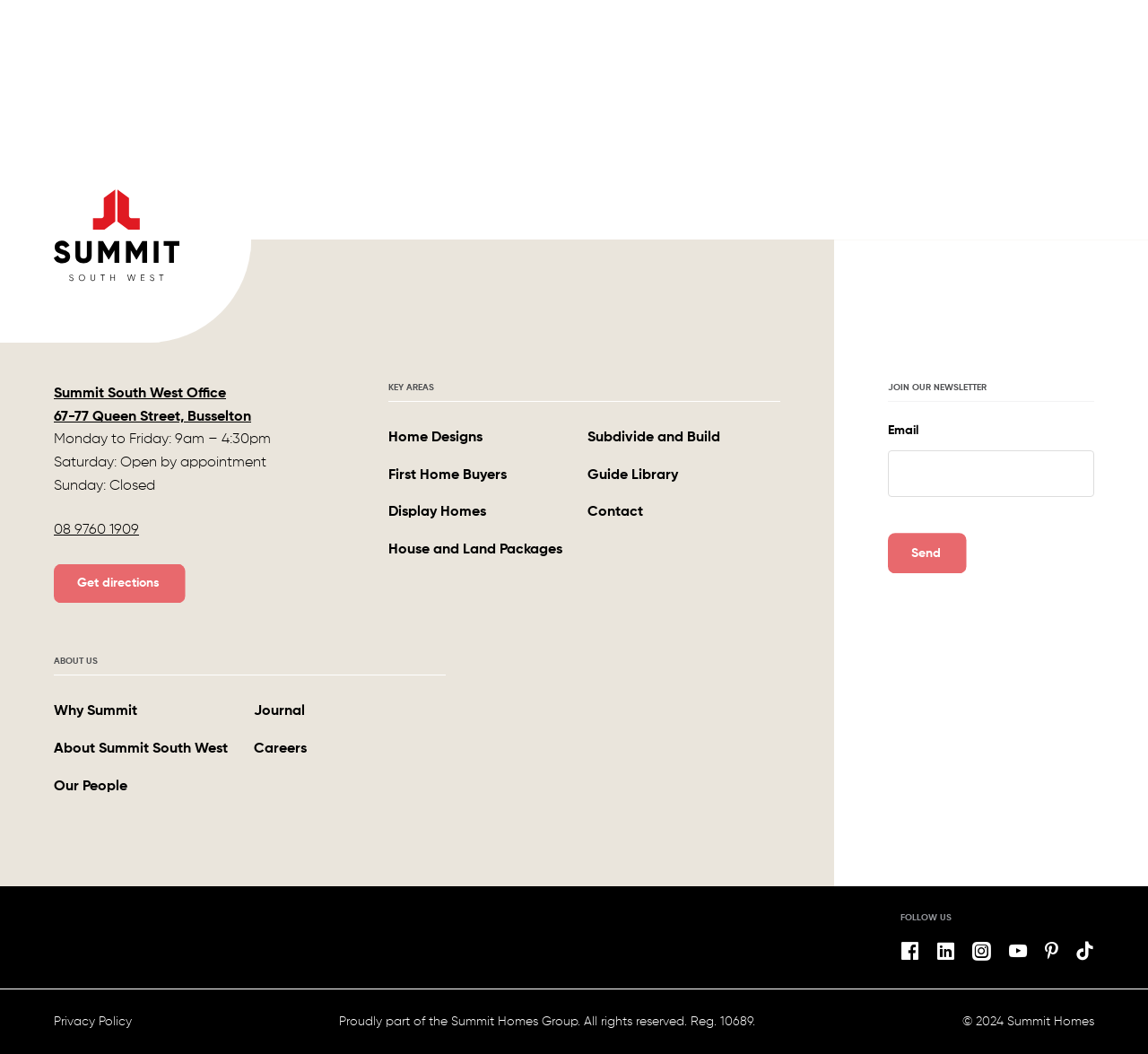What are the office hours on Saturday?
Based on the image, answer the question with as much detail as possible.

I found the office hours on Saturday by looking at the StaticText element with the text 'Saturday: Open by appointment' which is located below the office address.